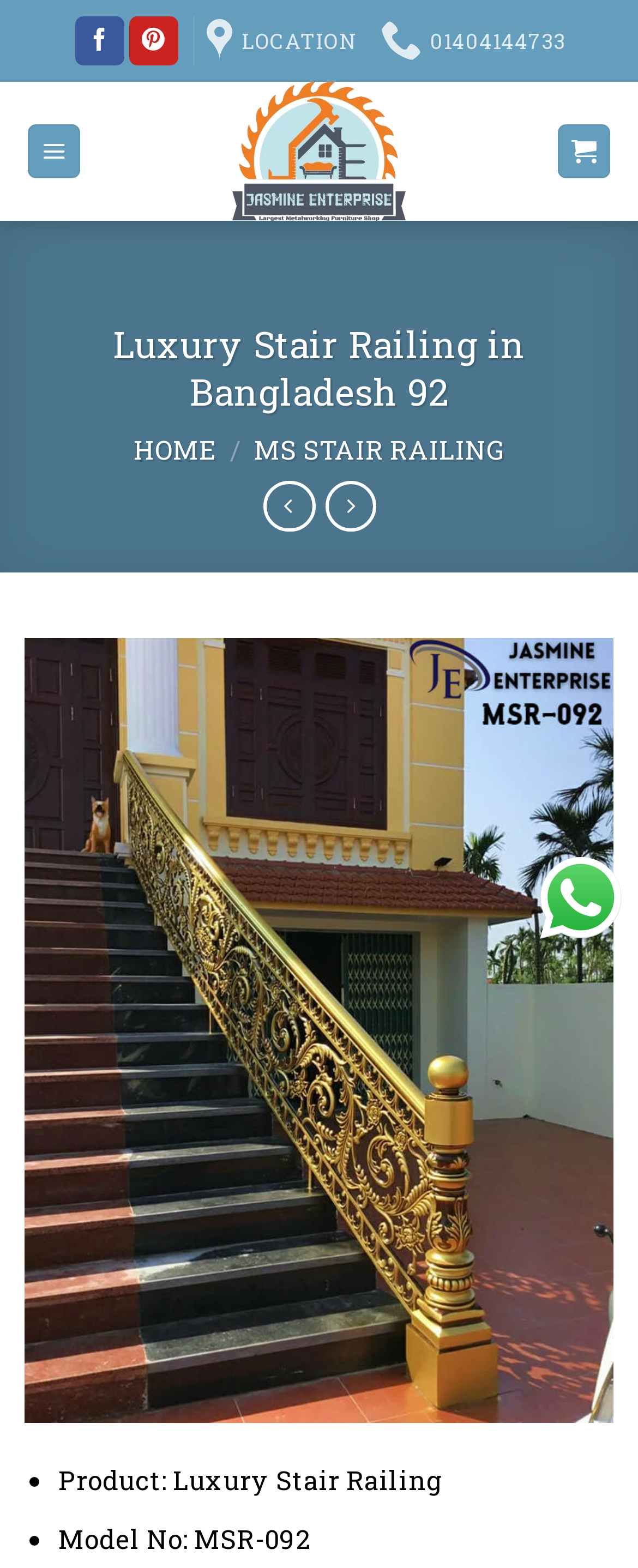Locate the bounding box of the UI element defined by this description: "01404144733". The coordinates should be given as four float numbers between 0 and 1, formatted as [left, top, right, bottom].

[0.597, 0.005, 0.887, 0.047]